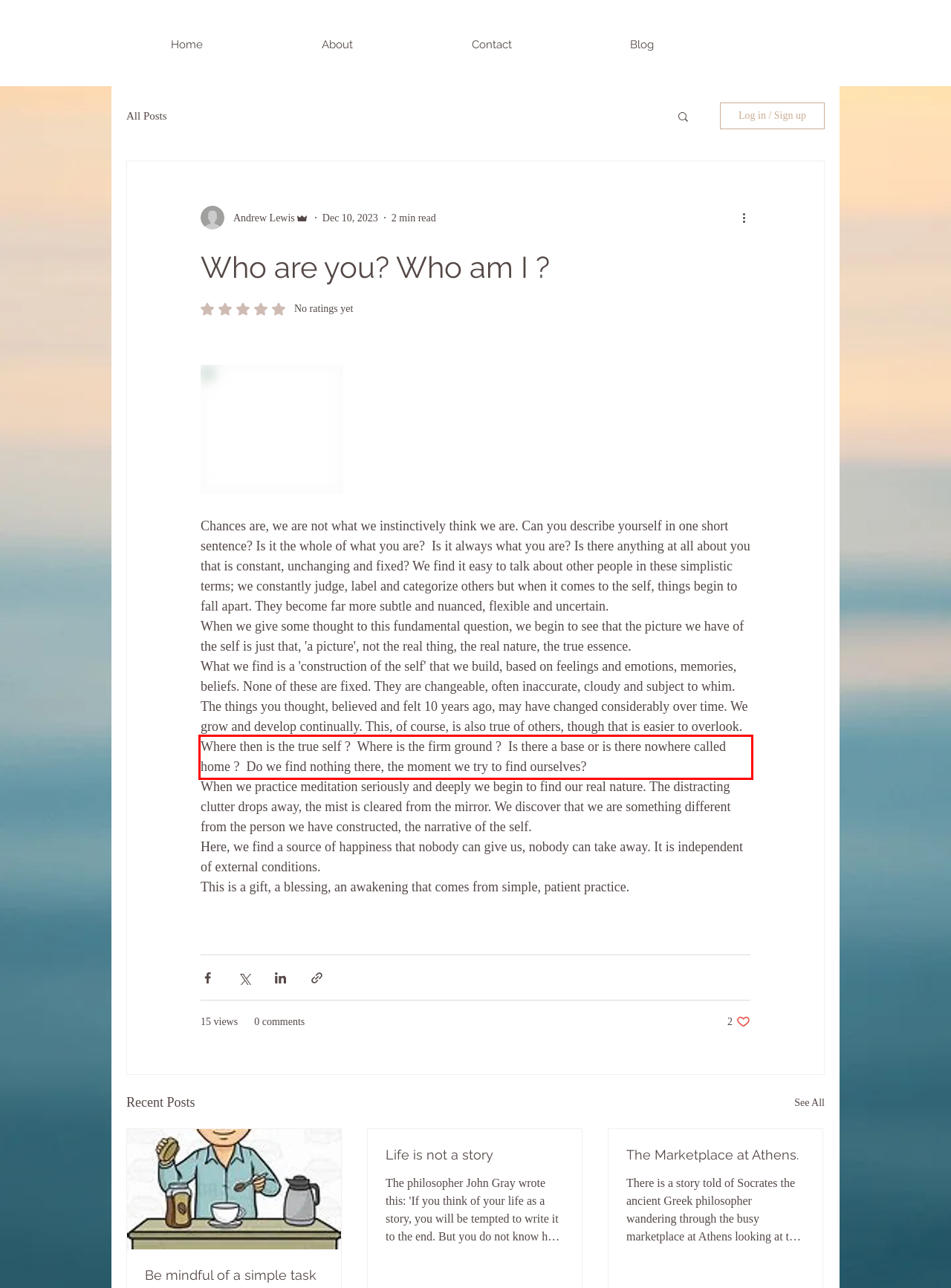Identify the red bounding box in the webpage screenshot and perform OCR to generate the text content enclosed.

Where then is the true self ? Where is the firm ground ? Is there a base or is there nowhere called home ? Do we find nothing there, the moment we try to find ourselves?